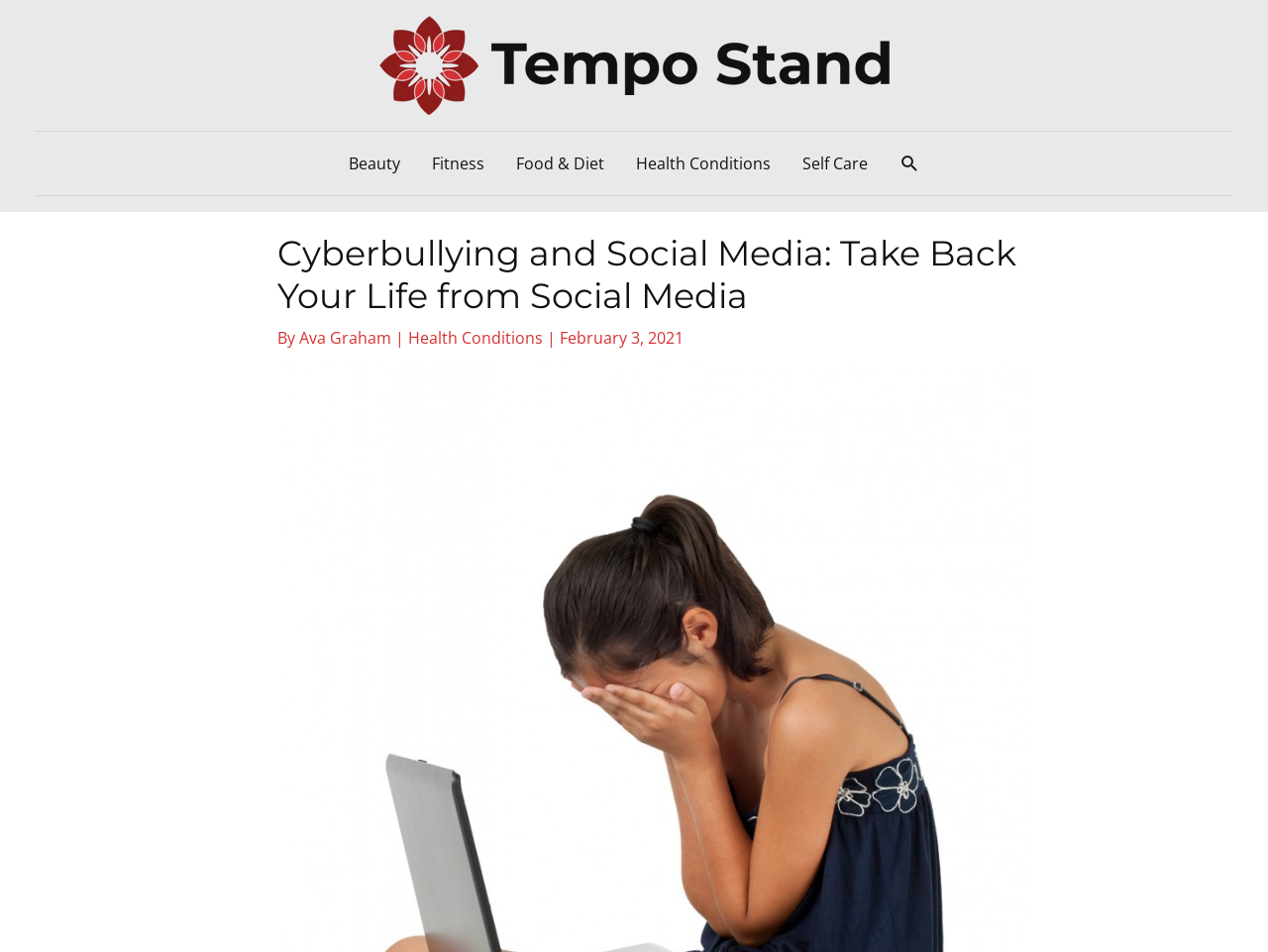Describe the webpage in detail, including text, images, and layout.

The webpage is about overcoming bullying on social media, specifically focusing on cyberbullying and its consequences. At the top left of the page, there is a logo of Tempo Stand, which is an image with a link. To the right of the logo, there is a navigation menu with links to various categories such as Beauty, Fitness, Food & Diet, Health Conditions, and Self Care.

Below the navigation menu, there is a prominent heading that reads "Cyberbullying and Social Media: Take Back Your Life from Social Media". This heading is centered on the page and takes up a significant amount of space. Below the heading, there is a byline that reads "By Ava Graham" with a link to the author's name. The byline is followed by a category link to "Health Conditions" and a date "February 3, 2021".

At the top right of the page, there is a search icon link, which is a small element that allows users to search for content on the website. Overall, the webpage has a clean and organized layout, with clear headings and concise text that suggests it is an article or blog post about overcoming bullying on social media.